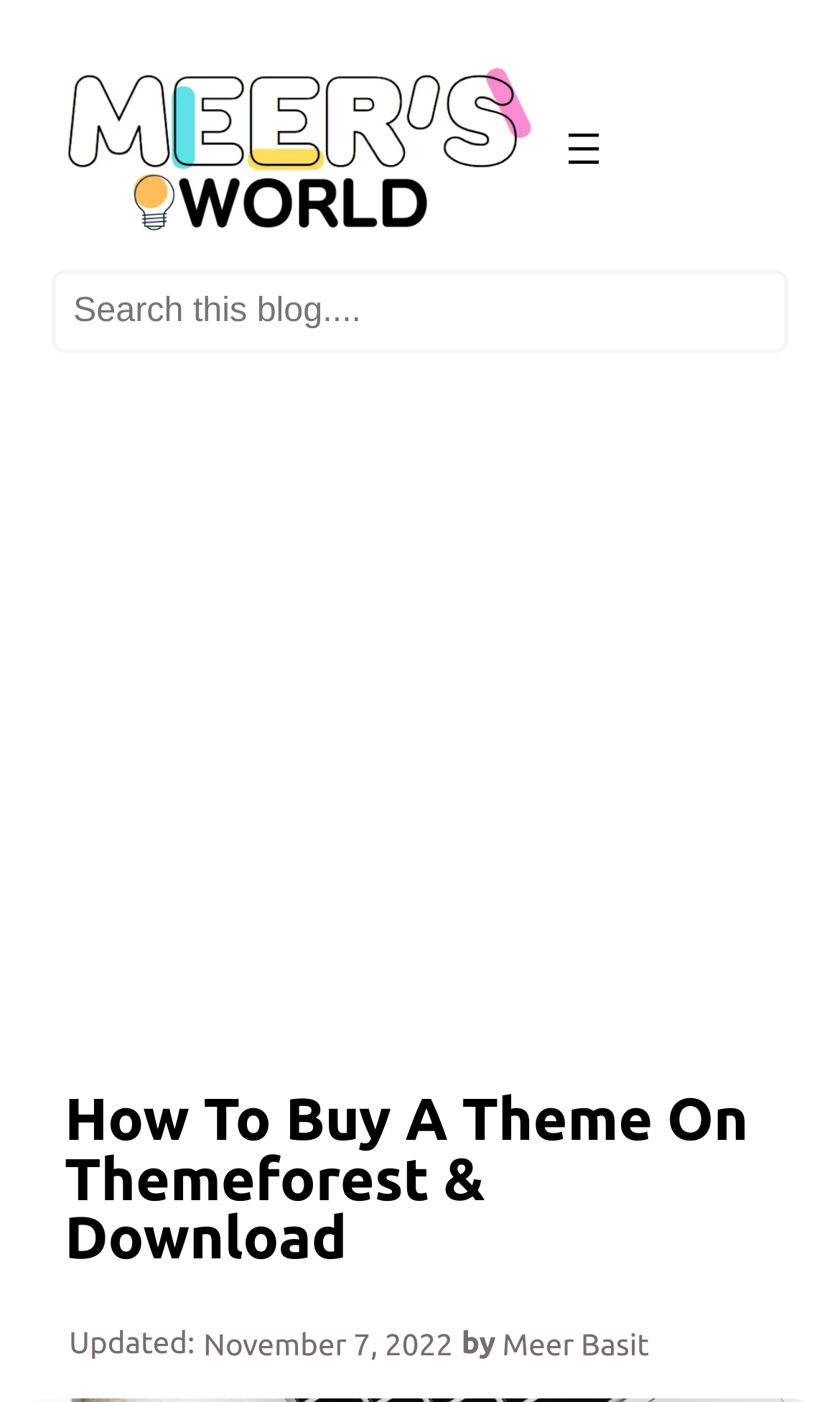Please provide a brief answer to the question using only one word or phrase: 
What is the logo of the website?

Meer's World Logo